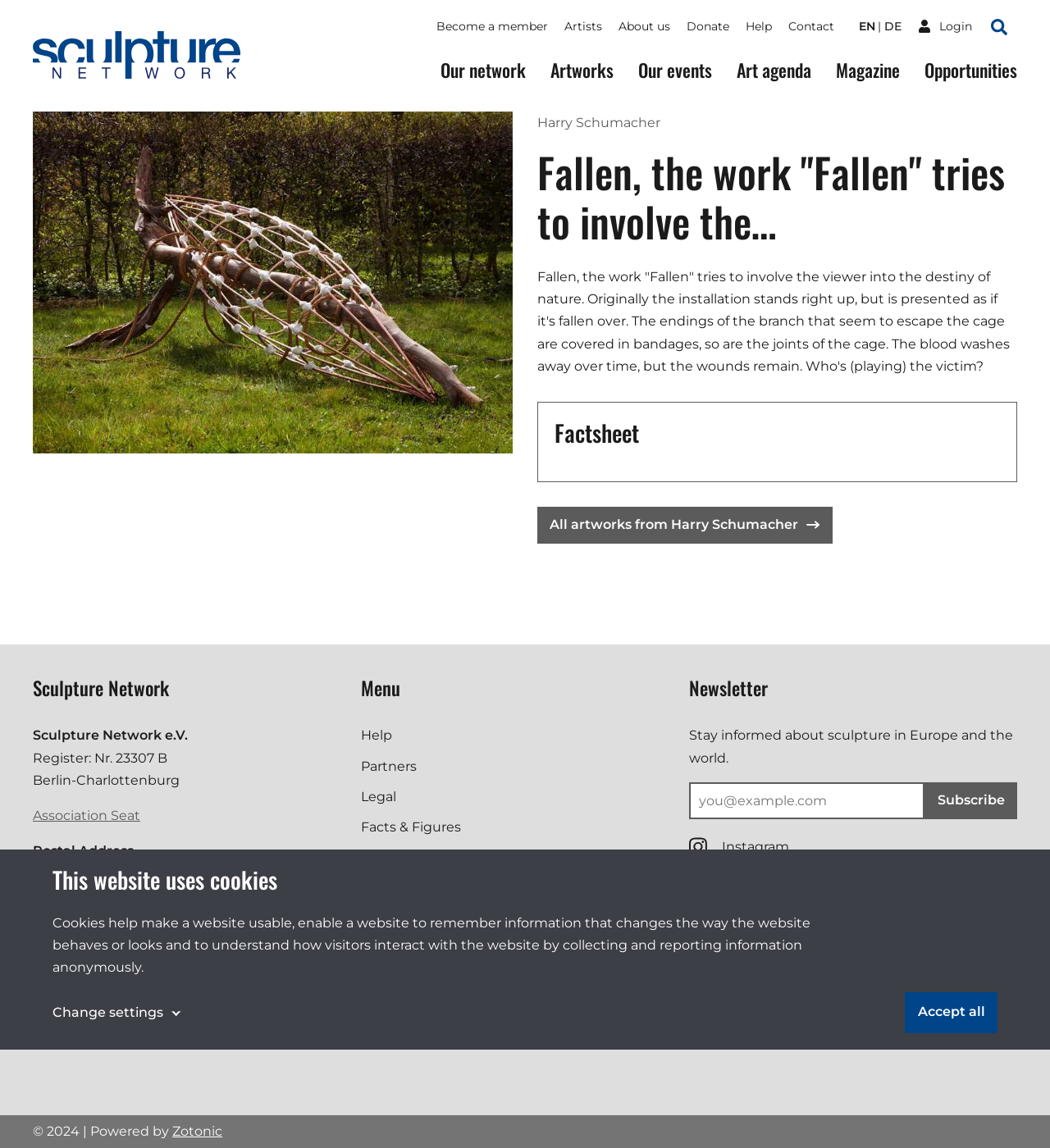Please identify the coordinates of the bounding box that should be clicked to fulfill this instruction: "View the 'Artworks' page".

[0.524, 0.05, 0.584, 0.076]